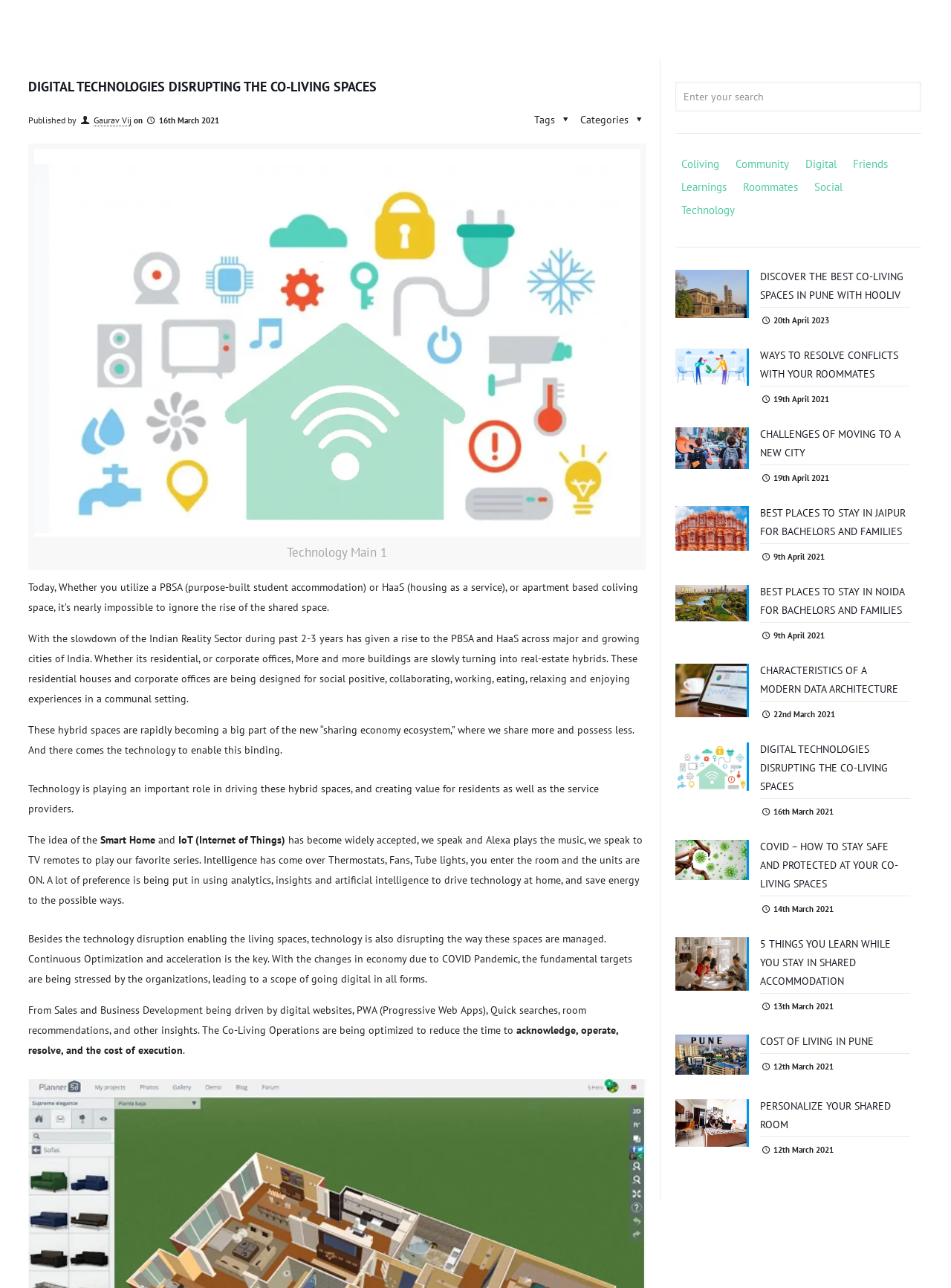Please find the bounding box coordinates of the element that needs to be clicked to perform the following instruction: "Discover the best co-living spaces in Pune". The bounding box coordinates should be four float numbers between 0 and 1, represented as [left, top, right, bottom].

[0.71, 0.208, 0.969, 0.259]